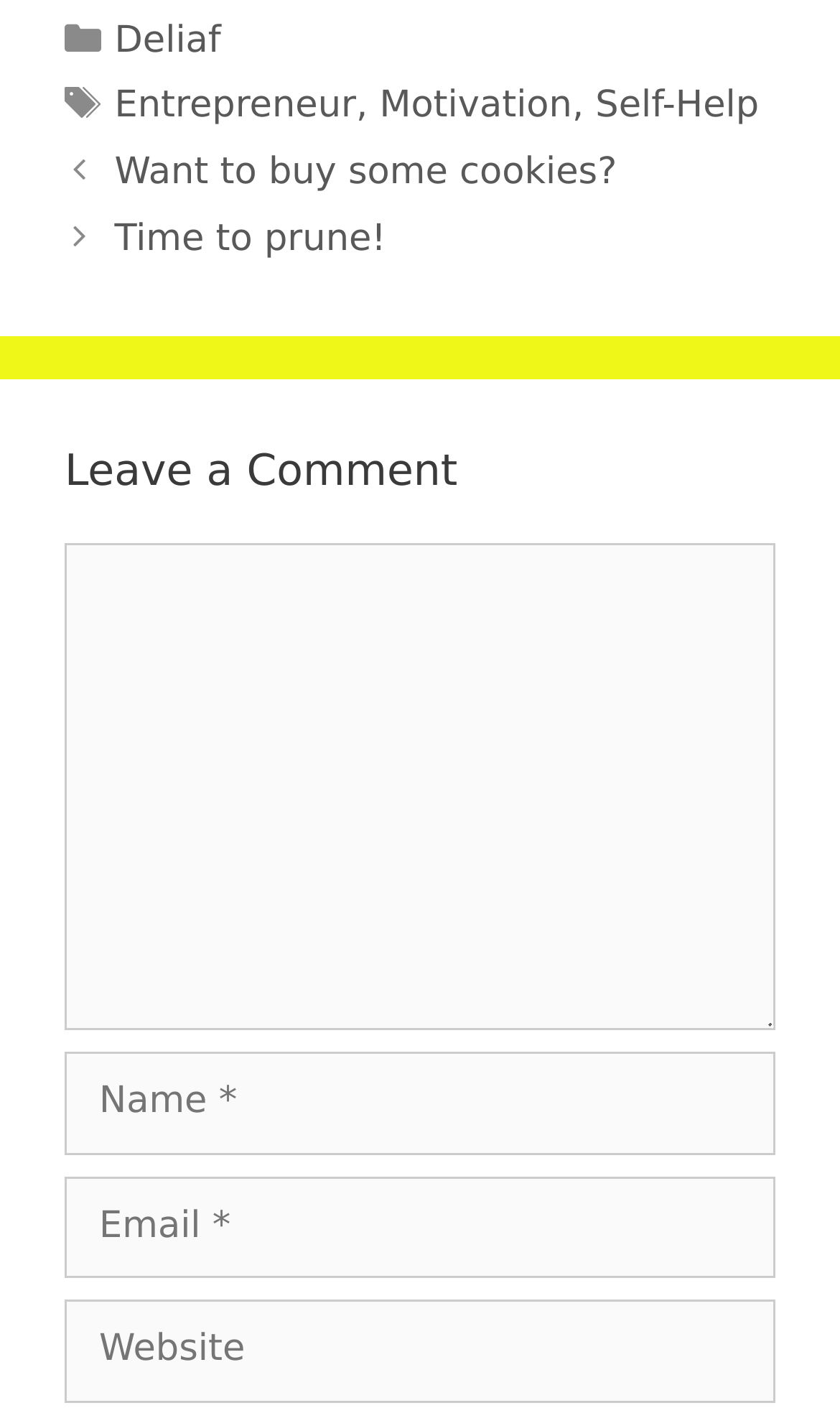Use a single word or phrase to answer the question: 
What is the purpose of the 'Leave a Comment' section?

To leave a comment